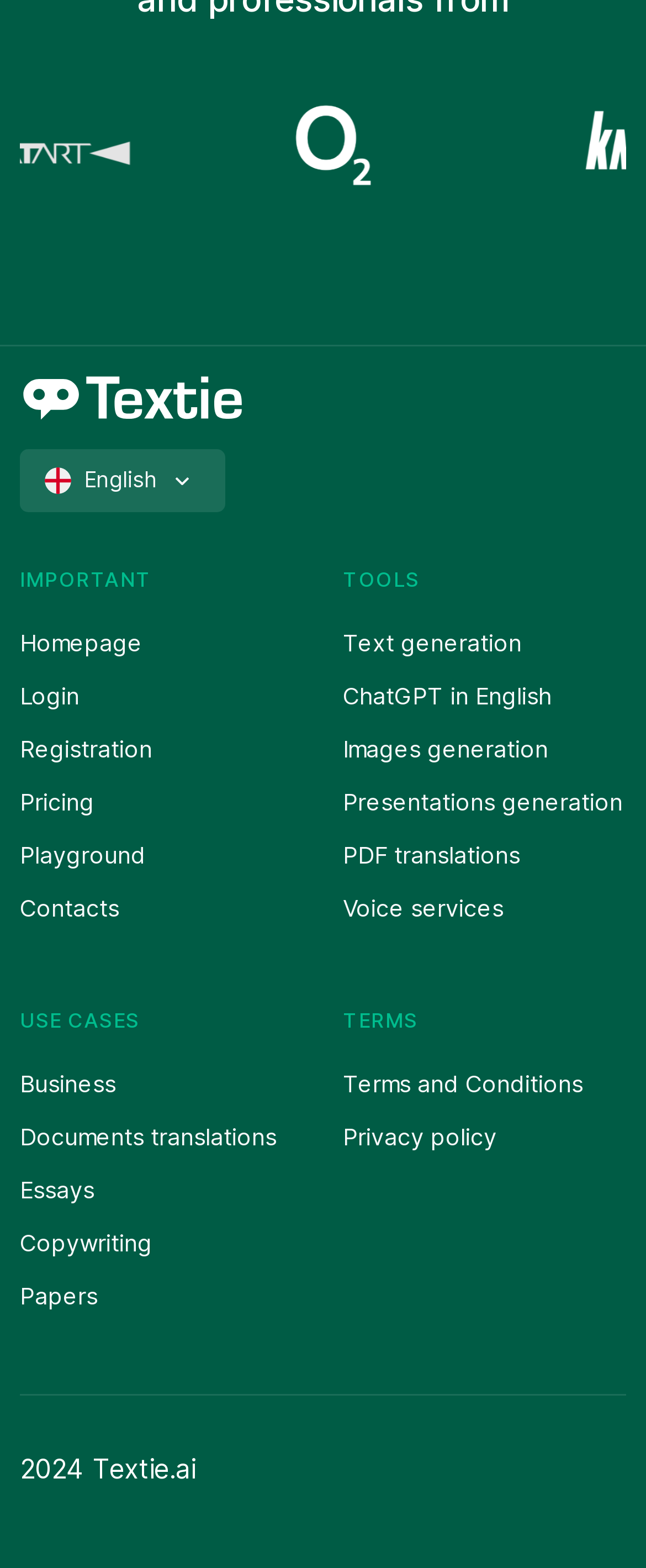What is the logo of the website?
Please respond to the question with a detailed and informative answer.

The logo of the website is 'Knauf' which is an image element located at the top left of the webpage with a bounding box of [0.34, 0.039, 0.809, 0.152].